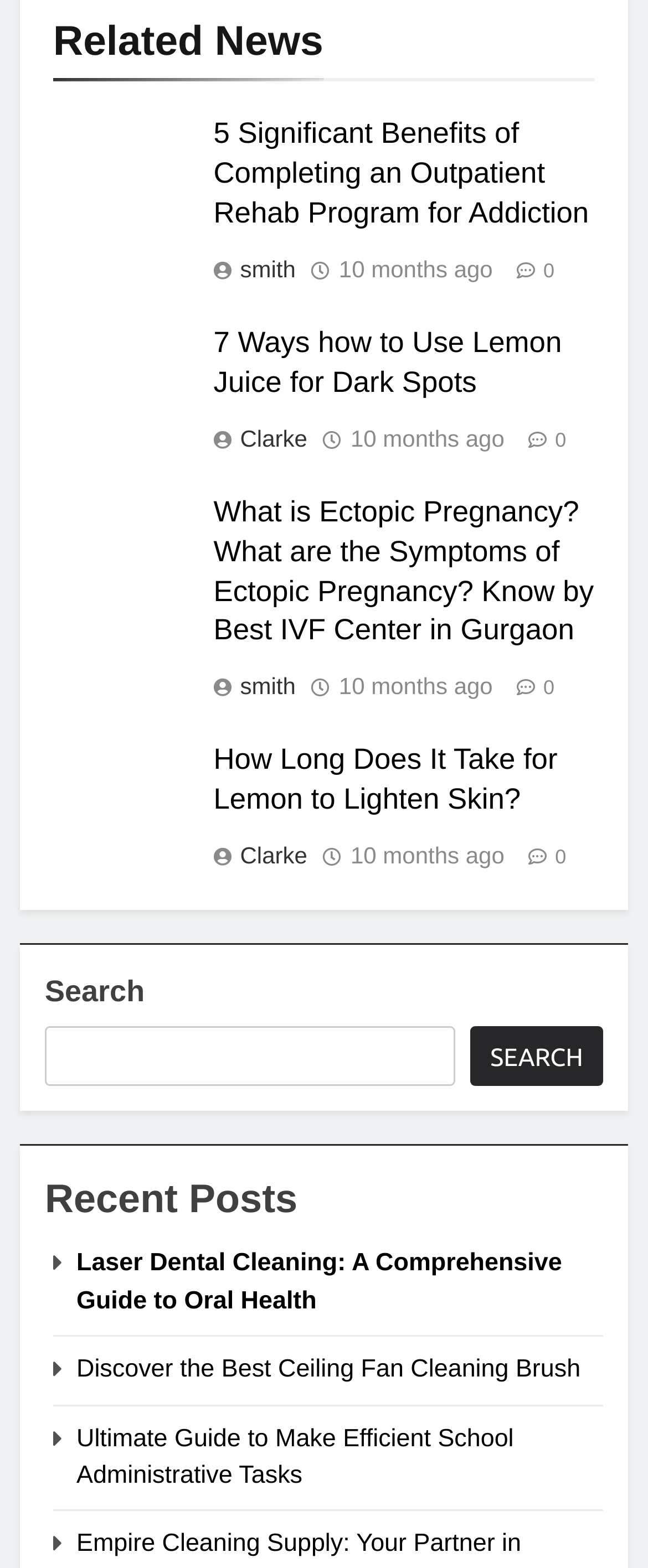Find the bounding box coordinates for the area you need to click to carry out the instruction: "View 'Laser Dental Cleaning: A Comprehensive Guide to Oral Health'". The coordinates should be four float numbers between 0 and 1, indicated as [left, top, right, bottom].

[0.118, 0.797, 0.867, 0.838]